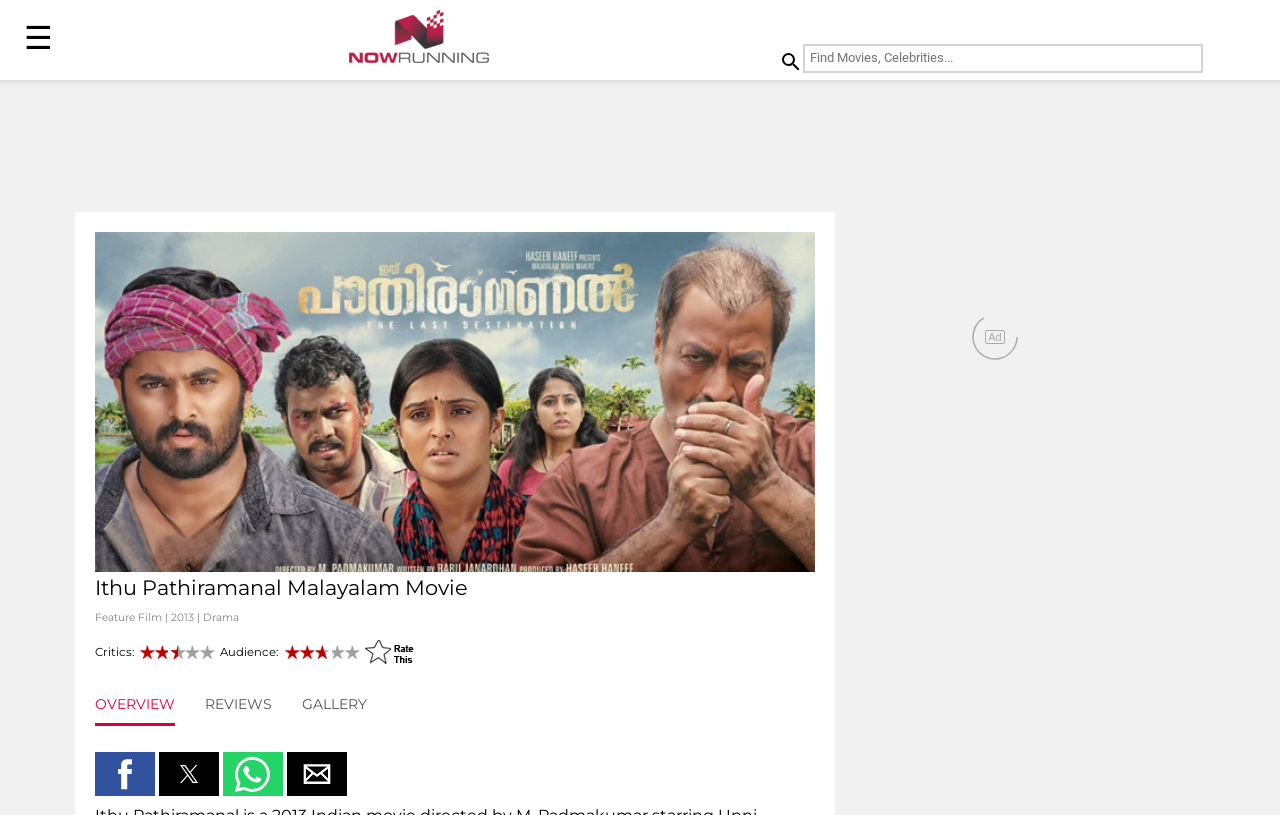What is the genre of the movie?
Based on the image, answer the question with a single word or brief phrase.

Drama